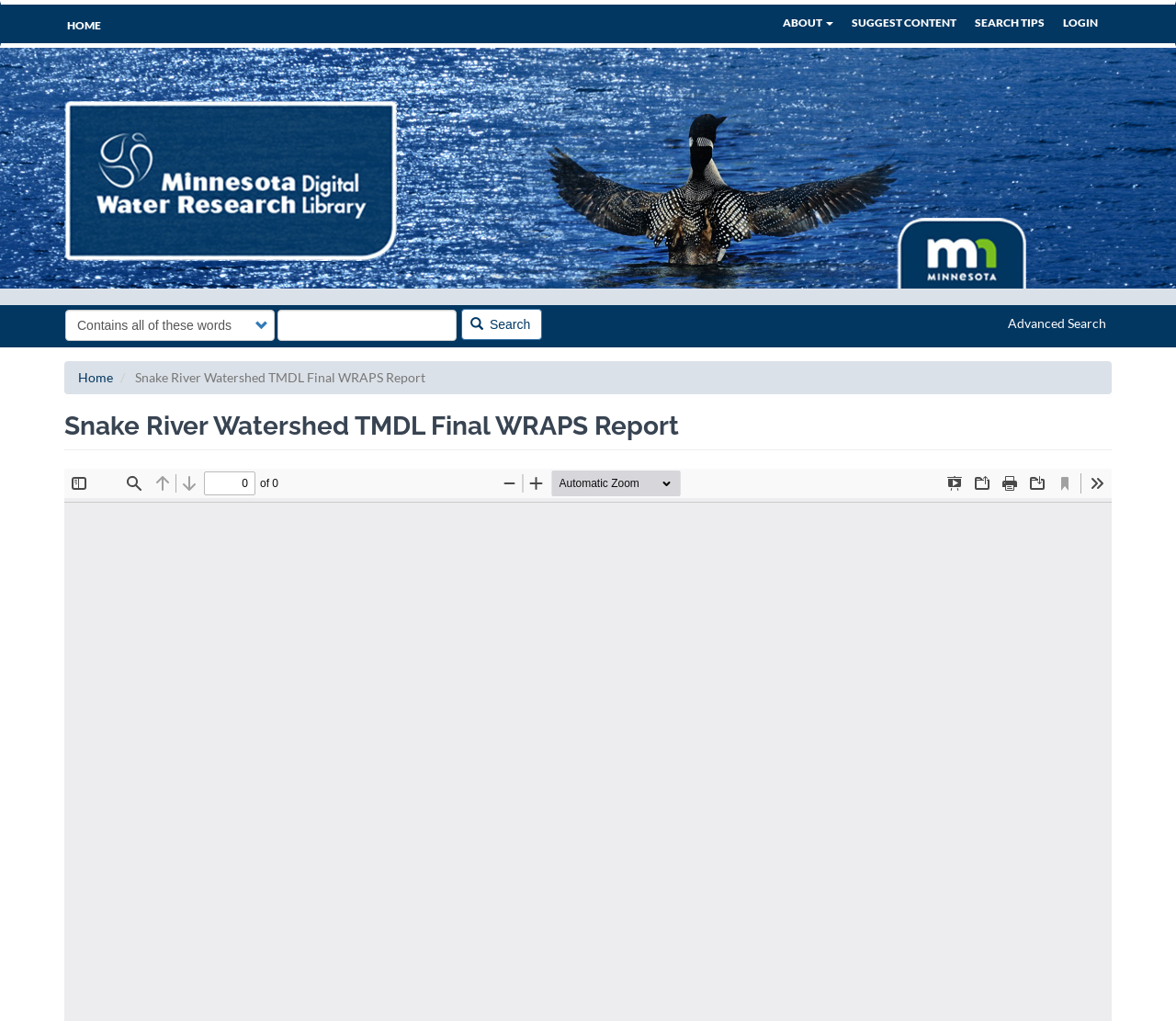Specify the bounding box coordinates of the area to click in order to execute this command: 'Enter search query'. The coordinates should consist of four float numbers ranging from 0 to 1, and should be formatted as [left, top, right, bottom].

[0.236, 0.303, 0.388, 0.334]